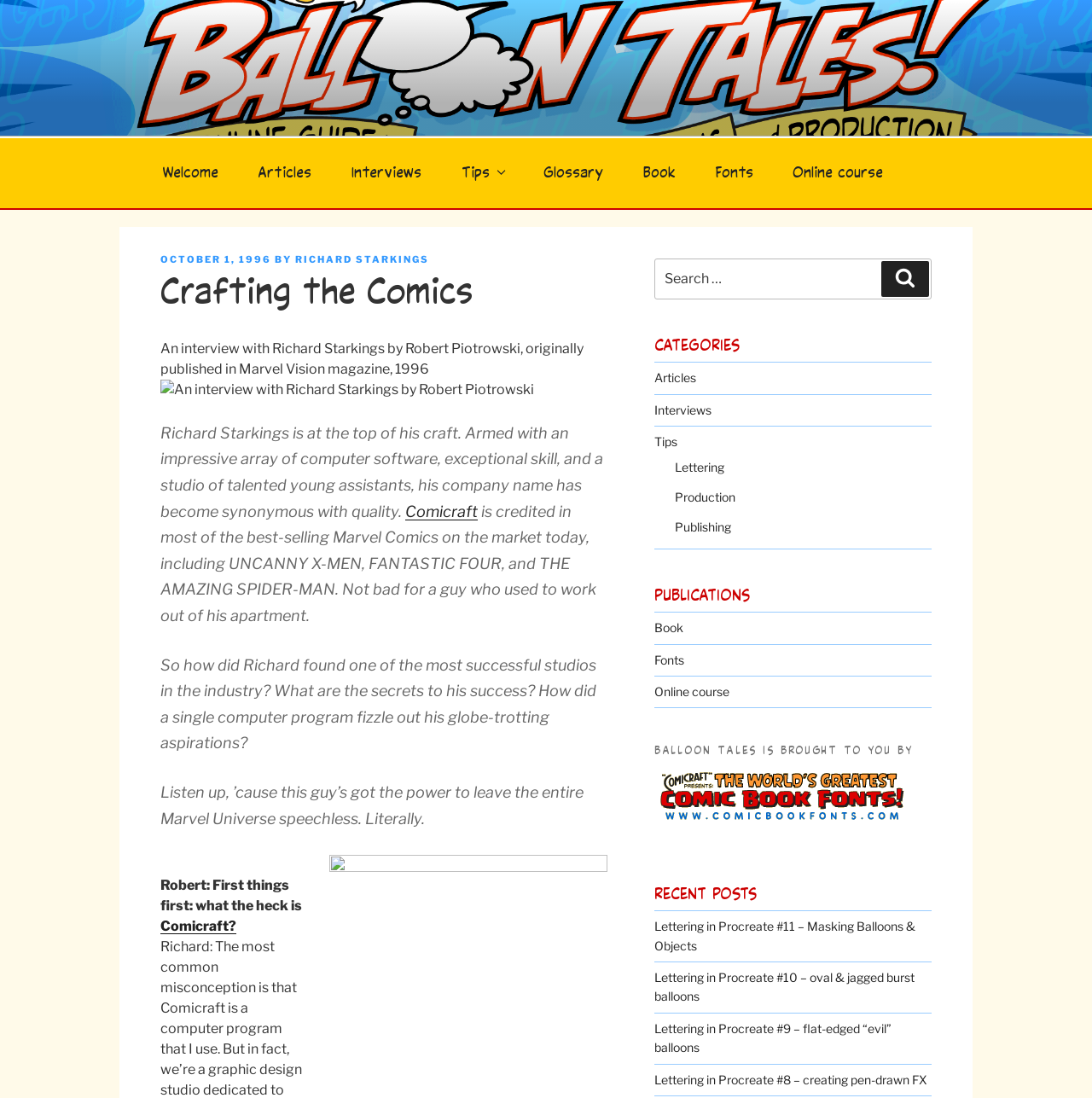Predict the bounding box of the UI element based on this description: "Community".

None